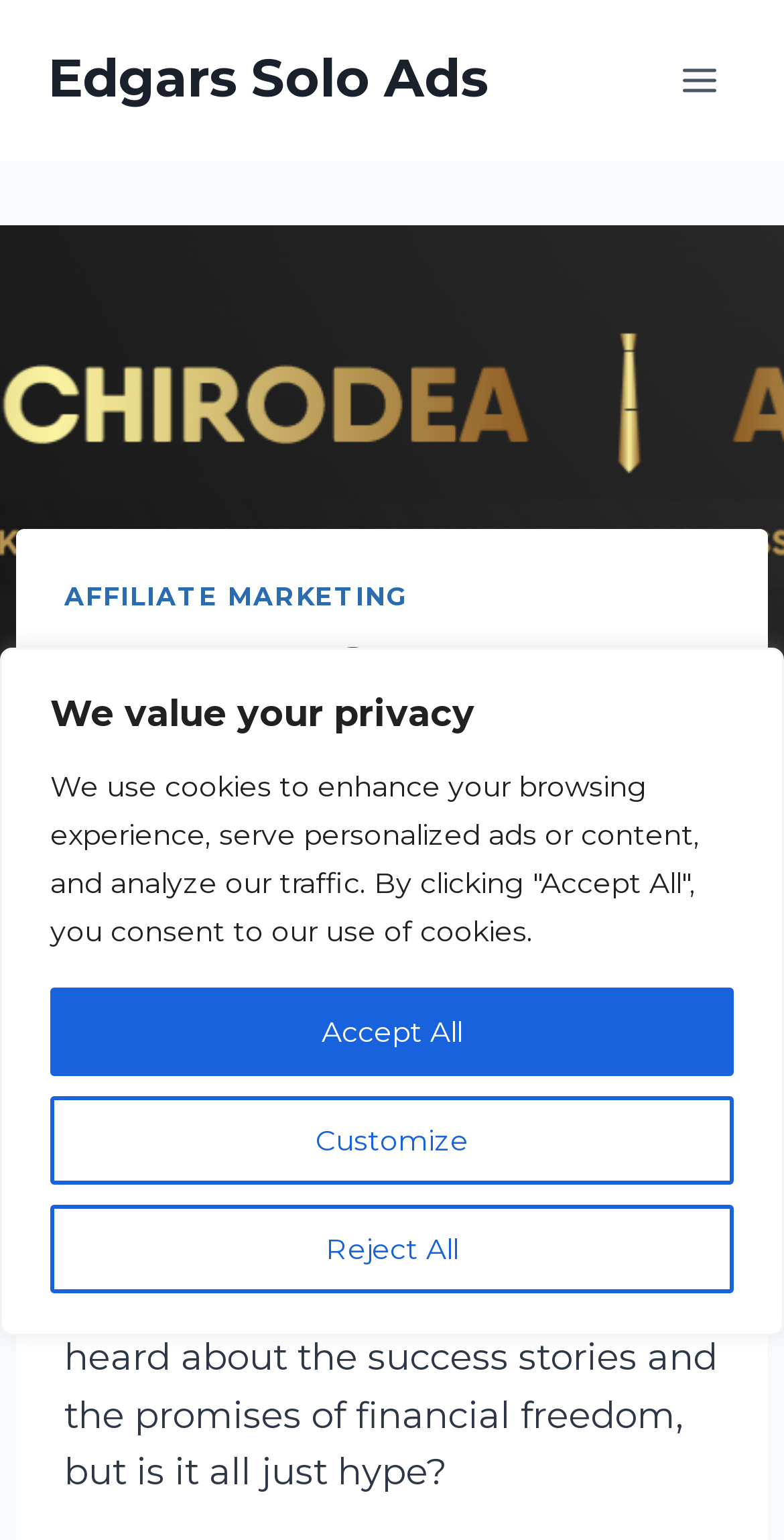Find the bounding box coordinates corresponding to the UI element with the description: "Edgars Solo Ads". The coordinates should be formatted as [left, top, right, bottom], with values as floats between 0 and 1.

[0.062, 0.032, 0.623, 0.073]